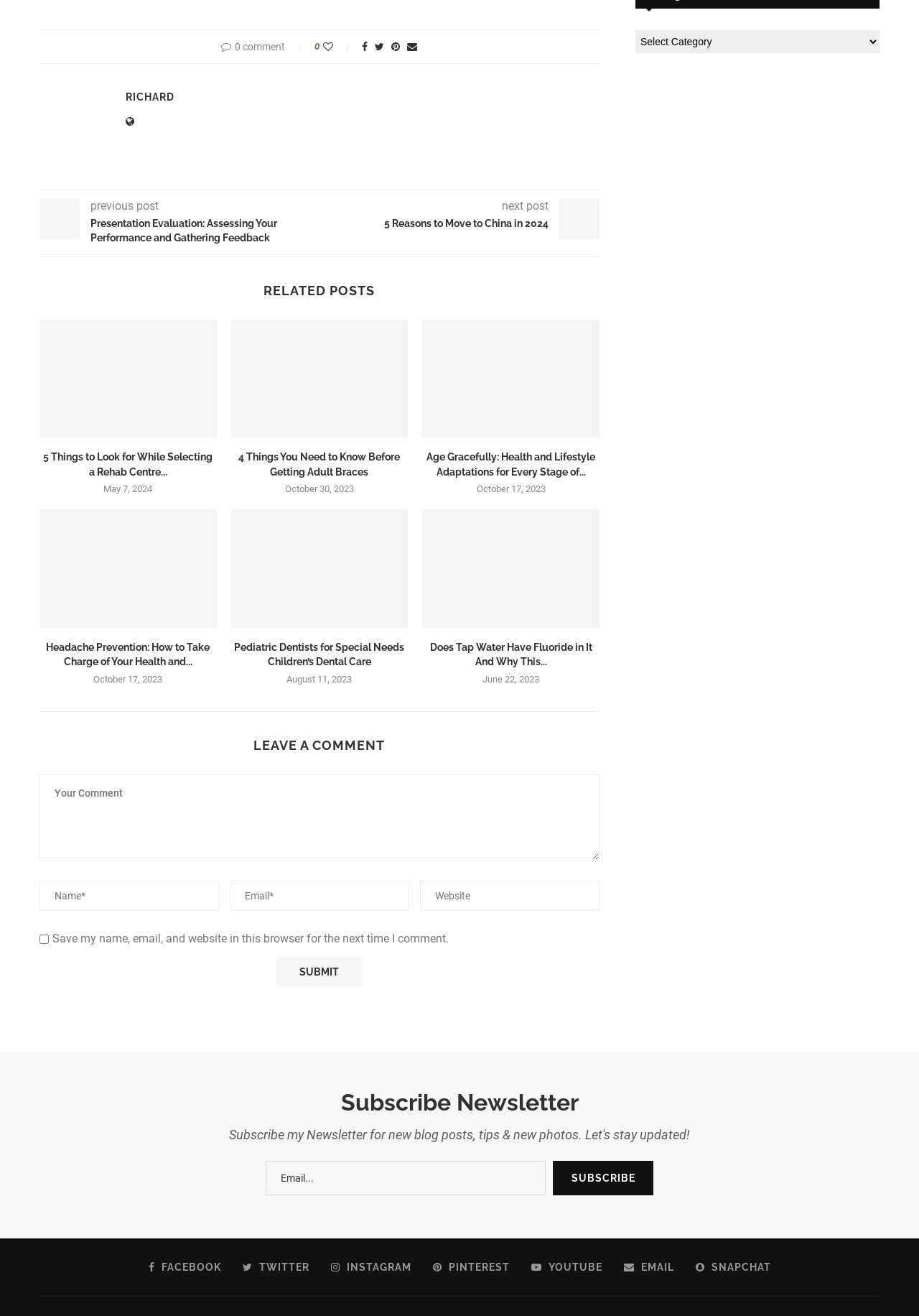What is the date of the post 'Headache Prevention: How to Take Charge of Your Health and Say Goodbye to Pain'?
Based on the visual information, provide a detailed and comprehensive answer.

I found the link 'Headache Prevention: How to Take Charge of Your Health and Say Goodbye to Pain' at [0.043, 0.387, 0.236, 0.477] and then looked for the corresponding time element at [0.102, 0.512, 0.177, 0.52], which contains the text 'October 17, 2023'.